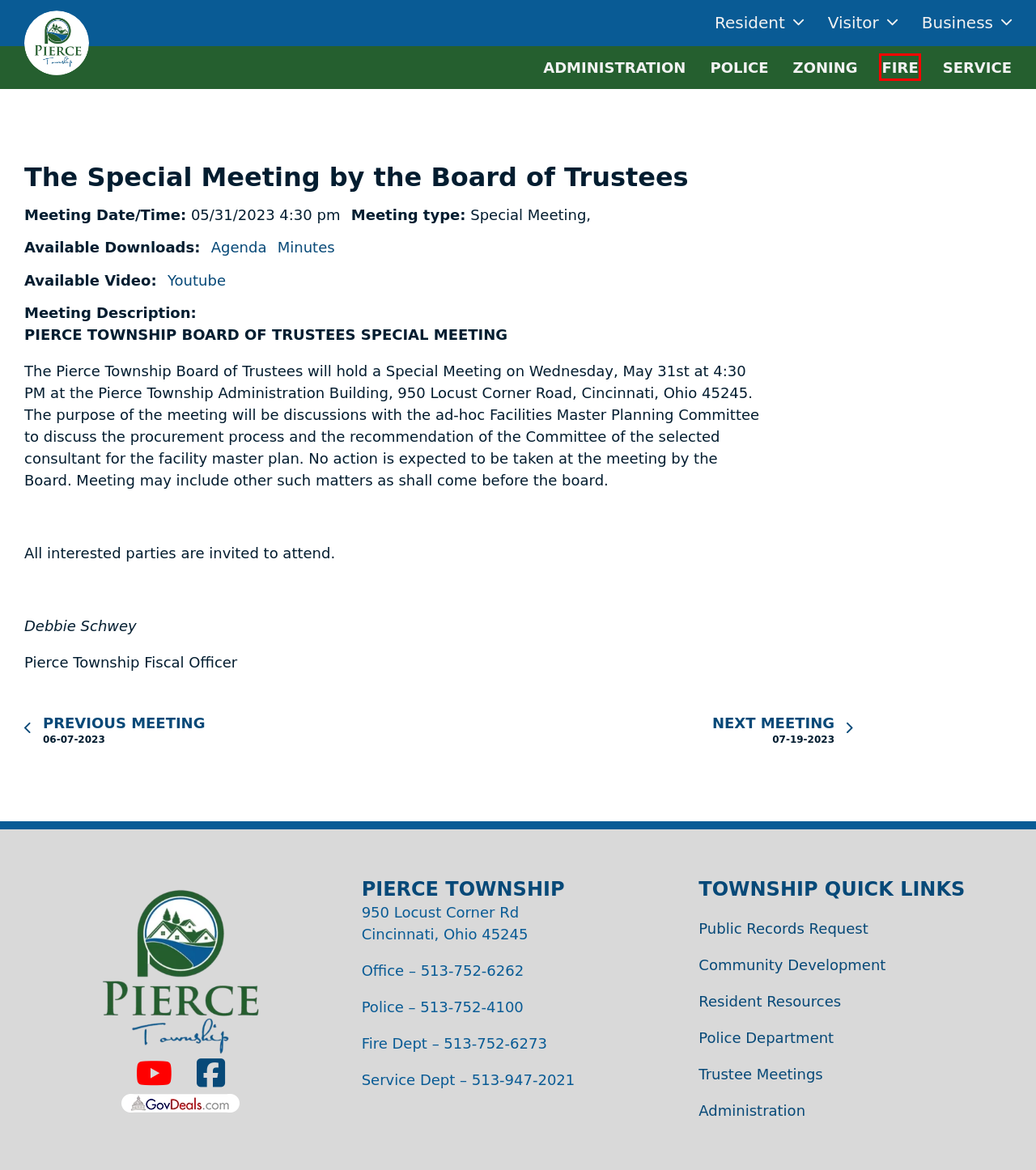You have been given a screenshot of a webpage with a red bounding box around a UI element. Select the most appropriate webpage description for the new webpage that appears after clicking the element within the red bounding box. The choices are:
A. Service Department - Pierce Township
B. Department of Community Development and Planning - Pierce Township
C. Trustee Meeting-07-19-2023 - Pierce Township
D. Fire Department - Pierce Township
E. Public Records Request - Pierce Township
F. Trustee Meetings - Pierce Township
G. Police Department - Pierce Township
H. Trustee Meeting-06-07-2023 - Pierce Township

D